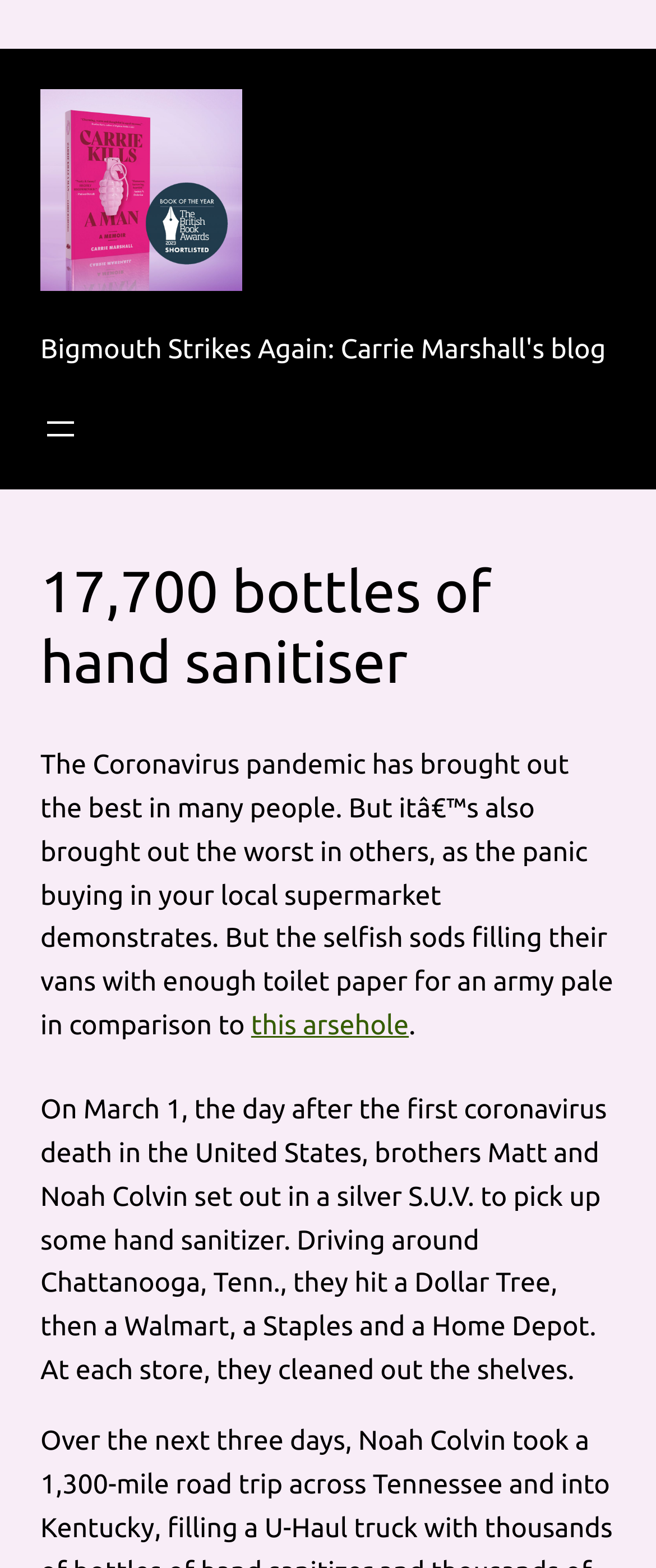Please answer the following question using a single word or phrase: 
What is the topic of the blog post?

Hand sanitiser